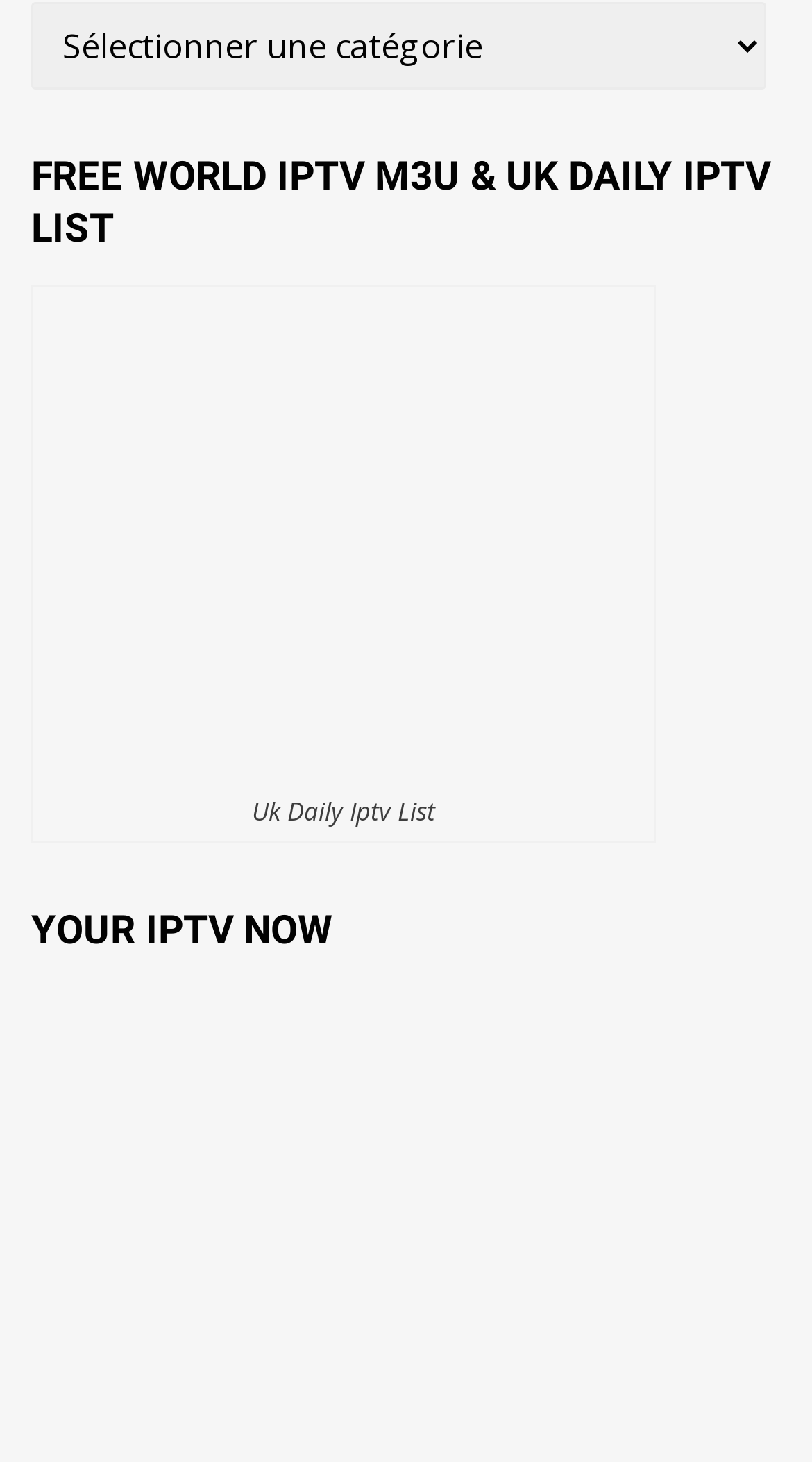What is the theme of the heading 'YOUR IPTV NOW'?
Please provide a comprehensive answer based on the visual information in the image.

The heading 'YOUR IPTV NOW' suggests that the webpage is offering an IPTV service, possibly allowing users to access their IPTV content or manage their IPTV subscriptions.